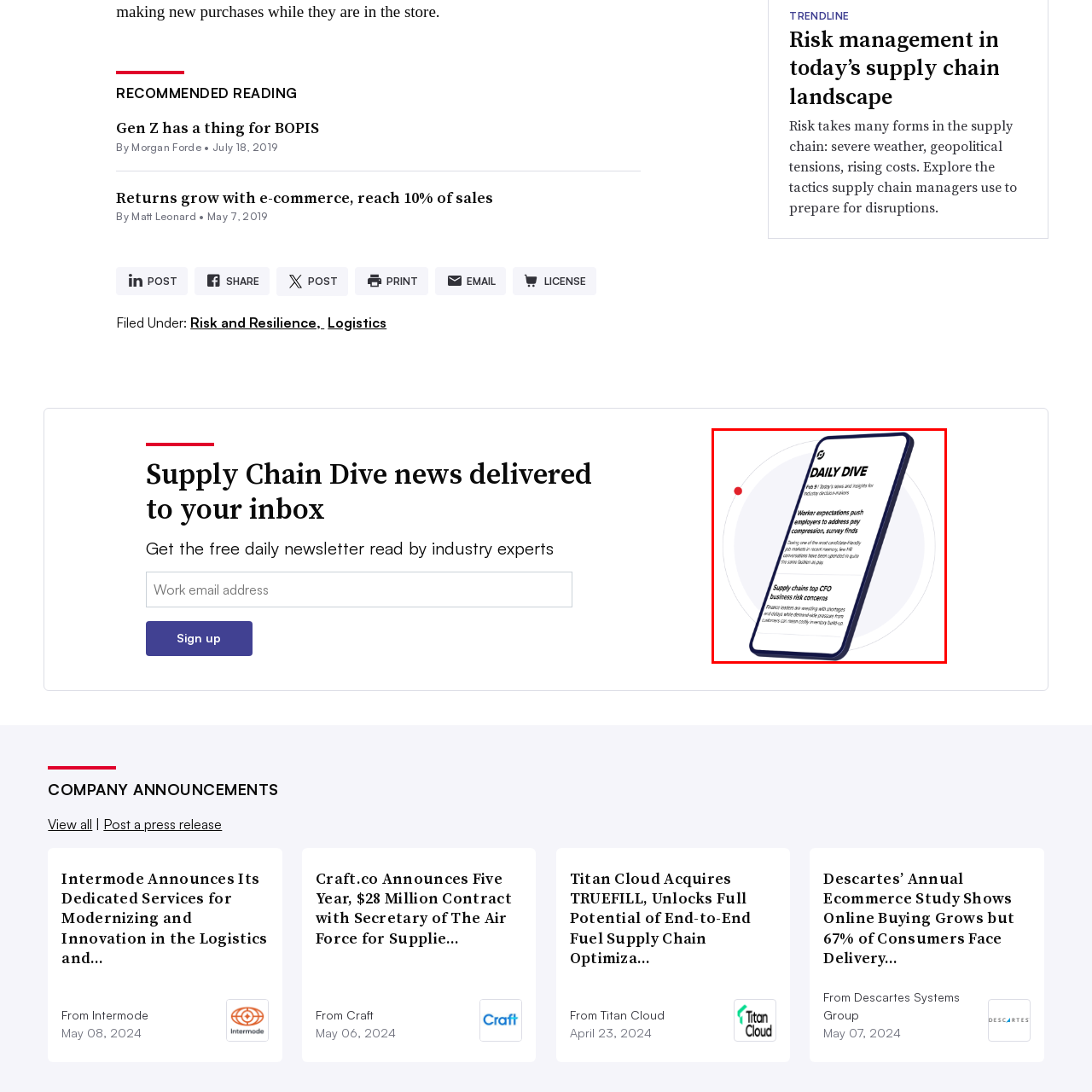Concentrate on the image inside the red border and answer the question in one word or phrase: 
What is one of the challenges affecting the procurement process?

Labor shortages